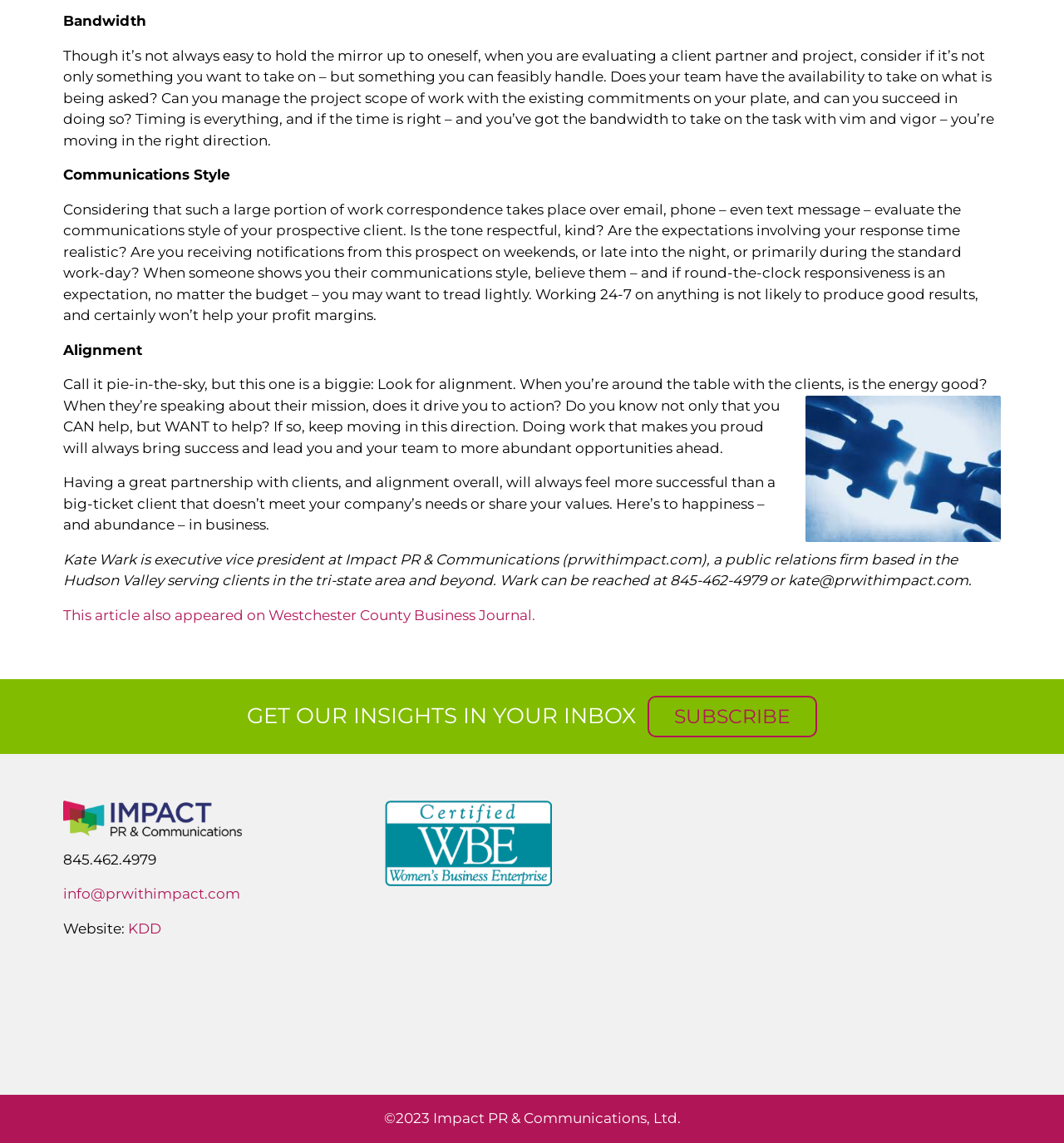Provide the bounding box coordinates of the HTML element this sentence describes: "KDD".

[0.12, 0.805, 0.152, 0.819]